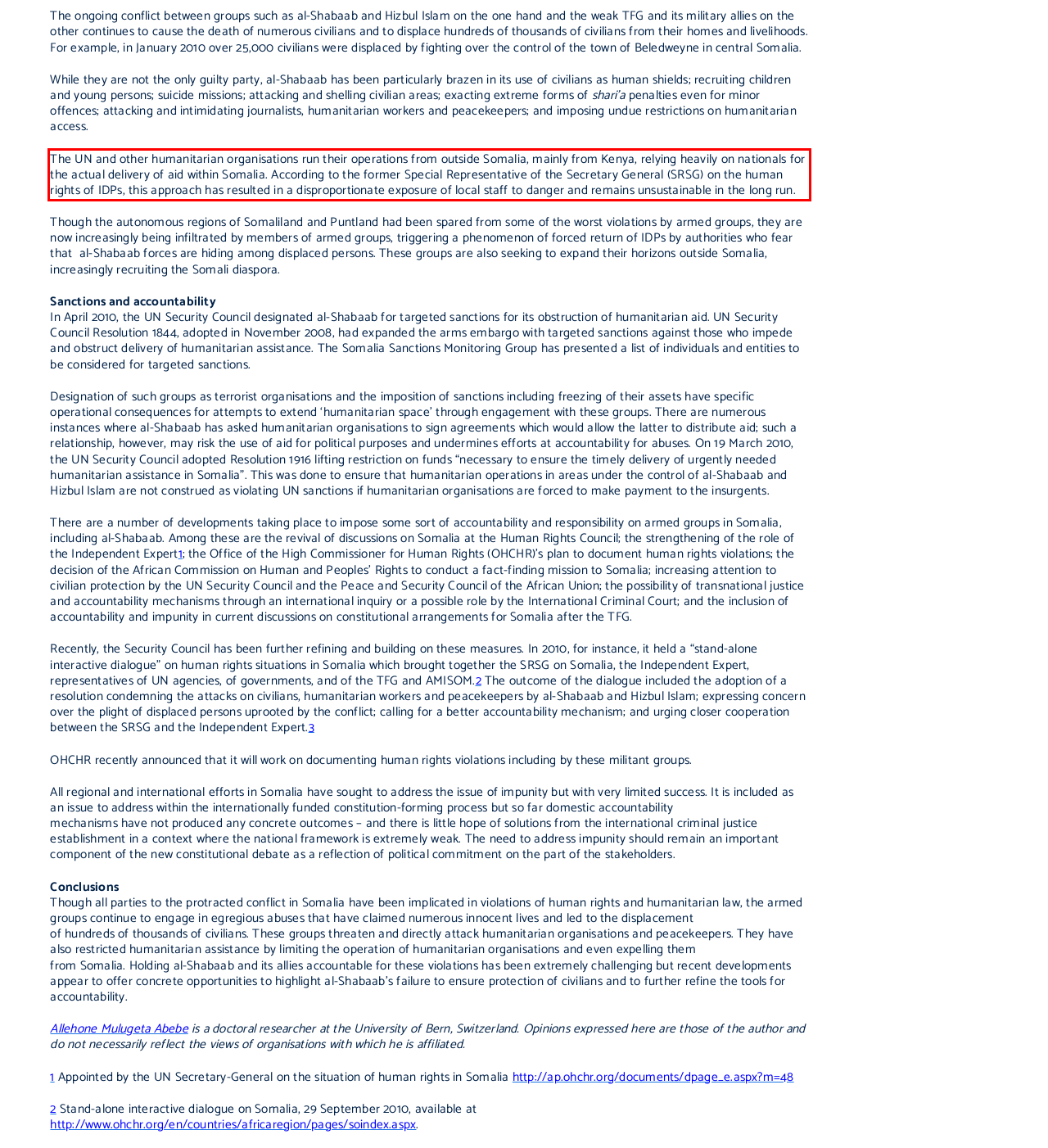You are provided with a screenshot of a webpage containing a red bounding box. Please extract the text enclosed by this red bounding box.

The UN and other humanitarian organisations run their operations from outside Somalia, mainly from Kenya, relying heavily on nationals for the actual delivery of aid within Somalia. According to the former Special Representative of the Secretary General (SRSG) on the human rights of IDPs, this approach has resulted in a disproportionate exposure of local staff to danger and remains unsustainable in the long run.